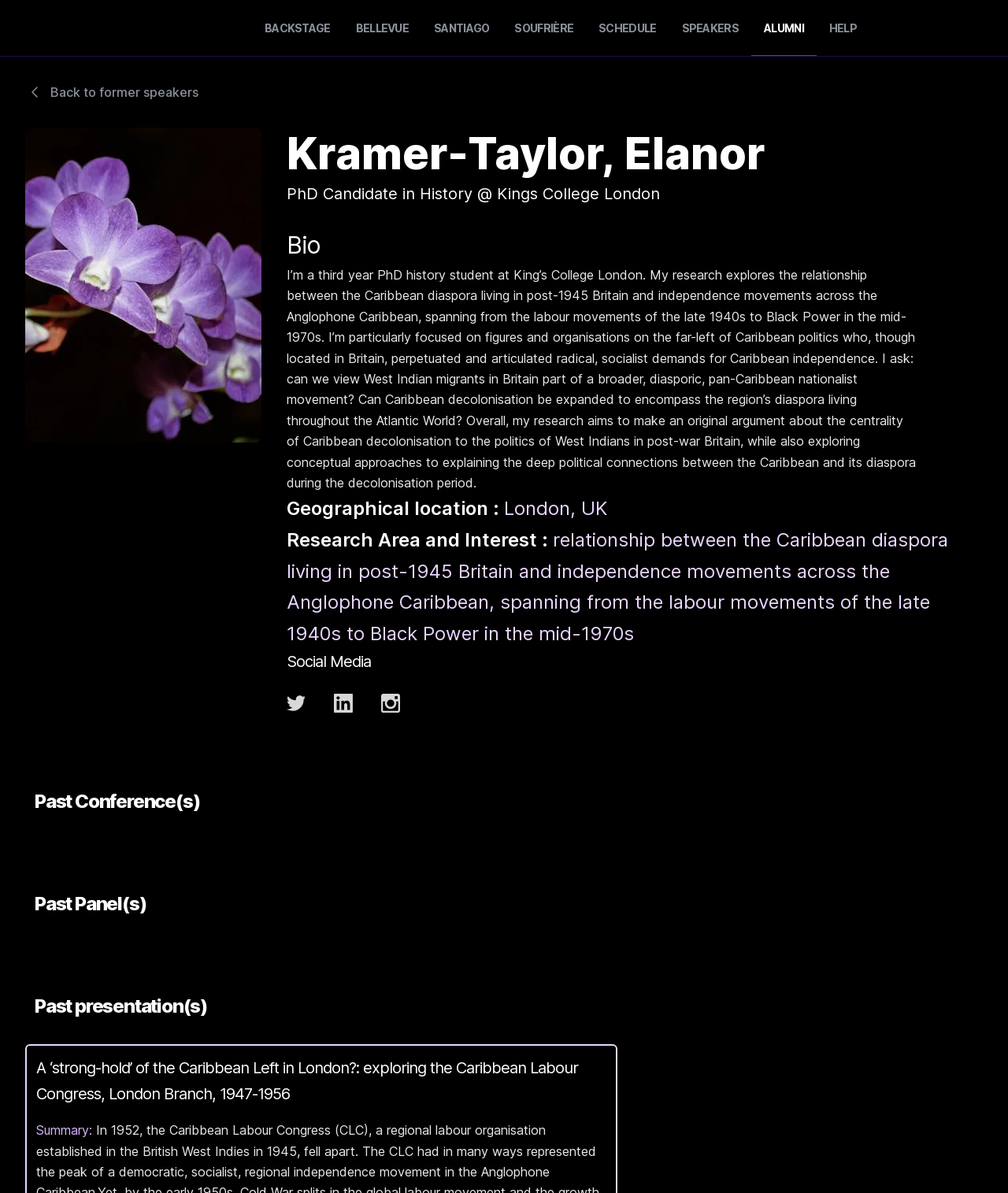Describe all the key features and sections of the webpage thoroughly.

The webpage appears to be a profile page for a speaker, Kramer-Taylor, Elanor, at the Society for Caribbean Studies 46th Annual Conference. At the top left corner, there is a link to the SCS Logo, which is an image. Below the logo, there is a navigation menu with links to different sections, including BACKSTAGE, BELLEVUE, SANTIAGO, SOUFRIÈRE, SCHEDULE, SPEAKERS, ALUMNI, and HELP.

On the main content area, there is a heading with the speaker's name, Kramer-Taylor, Elanor, followed by a photo of the speaker. Below the photo, there is a brief bio that describes the speaker's research interests and background. The bio is divided into sections, including a brief introduction, research area and interest, and geographical location.

Below the bio, there is a section dedicated to social media, with three images representing different social media platforms. Following the social media section, there are three headings: Past Conference(s), Past Panel(s), and Past presentation(s). Under the Past presentation(s) heading, there is a description list term with a title and a summary of a presentation.

At the top right corner, there is a link to "Back to former speakers", which suggests that this page is part of a larger collection of speaker profiles.